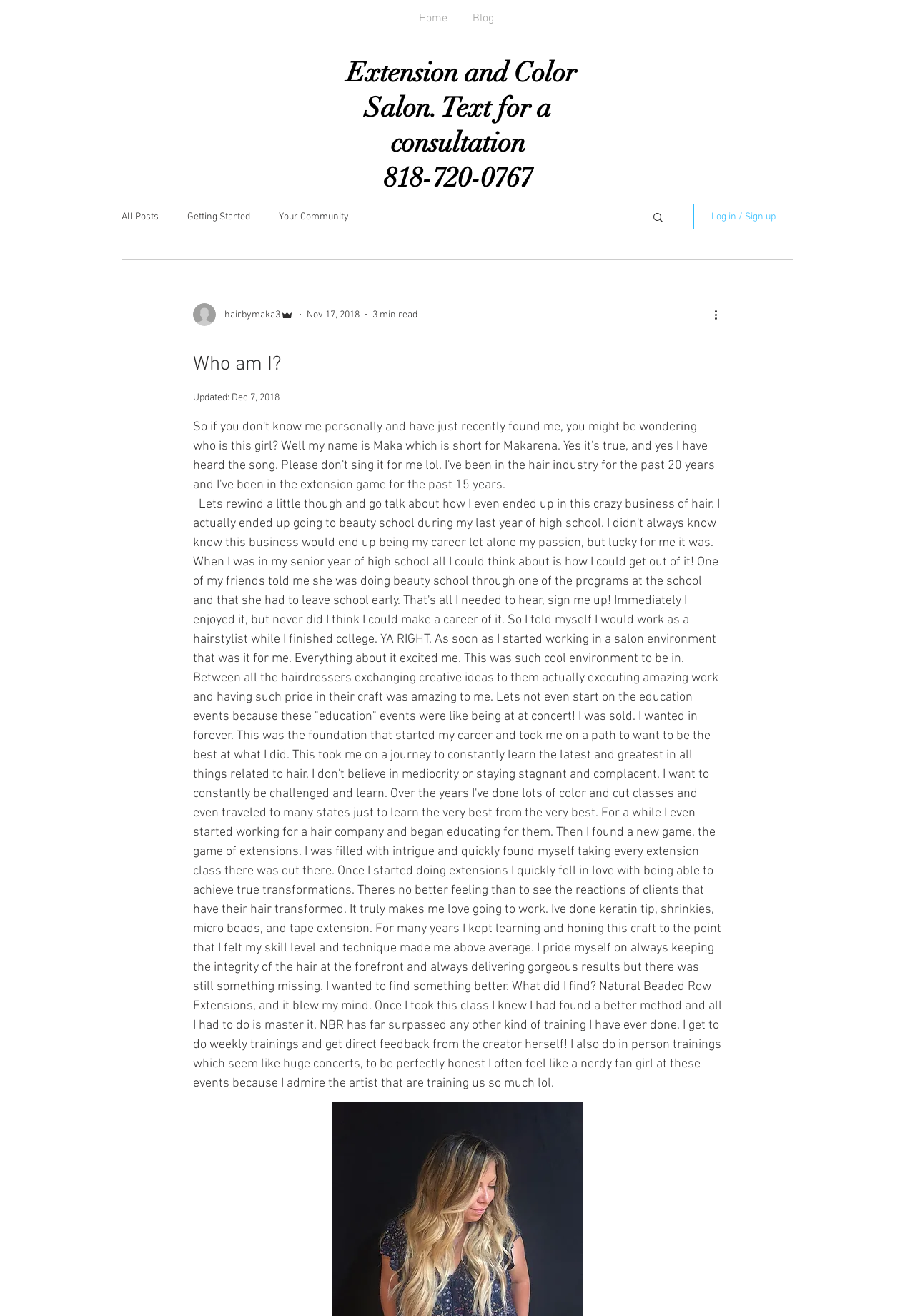How long does it take to read the blog post? Based on the image, give a response in one word or a short phrase.

3 min